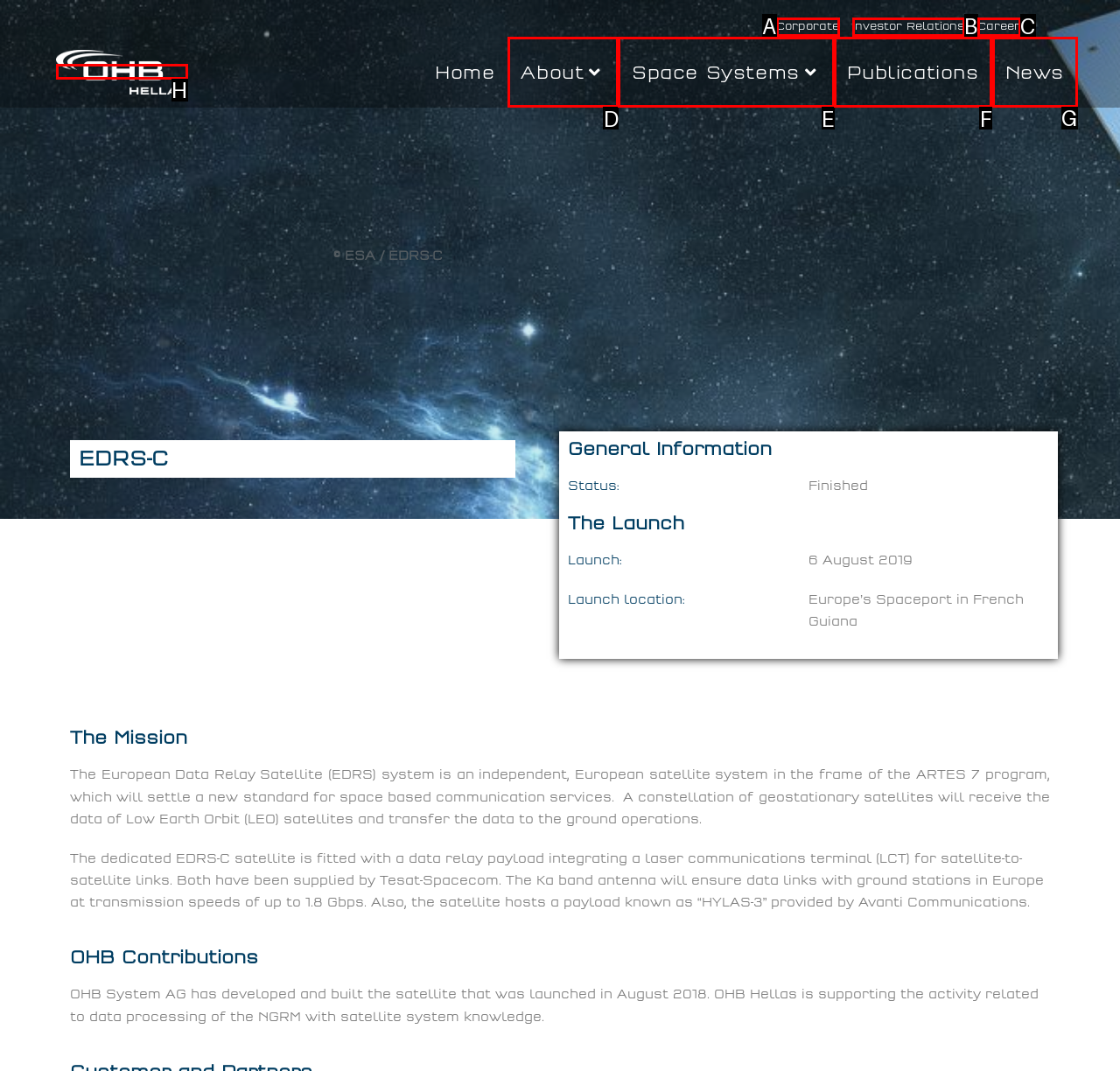Select the proper HTML element to perform the given task: Read News Answer with the corresponding letter from the provided choices.

G